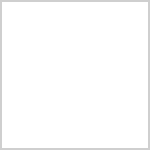Offer an in-depth caption of the image, mentioning all notable aspects.

The image likely illustrates the phenomenon of "virga," a unique weather occurrence where rain evaporates before reaching the ground, commonly seen in arid desert environments. This phenomenon was cited in the context of a road trip from Salt Lake City to Moab, where the traveler emphasizes the importance of viewing the journey as part of the vacation experience. The accompanying narrative discusses the leisurely roadside picnic the traveler enjoyed during a four-hour drive, highlighting both the natural beauty of the landscape and the significance of embracing the journey with children. The image serves to visually represent the concept of virga, enriching the travel experience description.